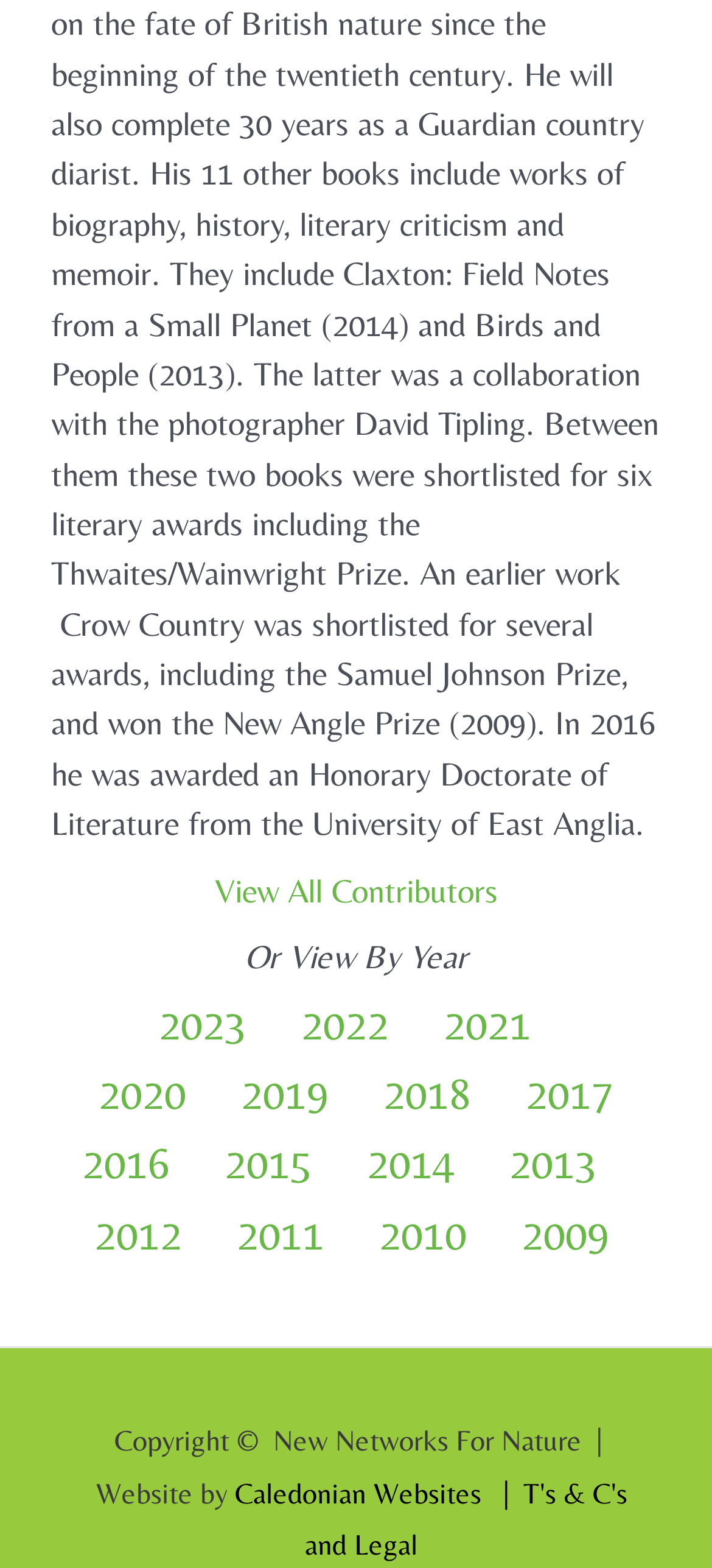Find the bounding box coordinates of the area to click in order to follow the instruction: "Visit Caledonian Websites".

[0.329, 0.941, 0.676, 0.963]